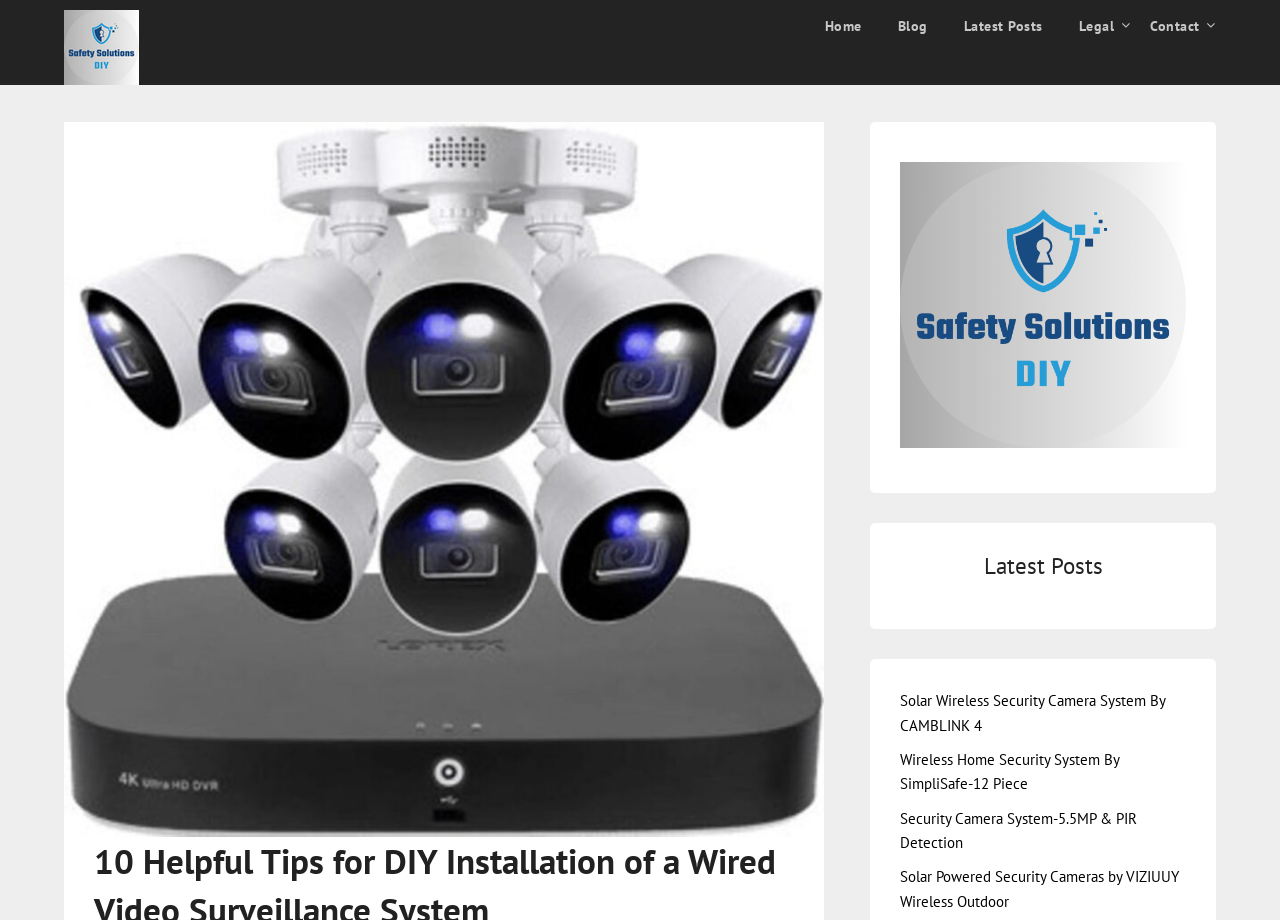Identify the bounding box coordinates of the part that should be clicked to carry out this instruction: "read the latest posts".

[0.703, 0.595, 0.927, 0.635]